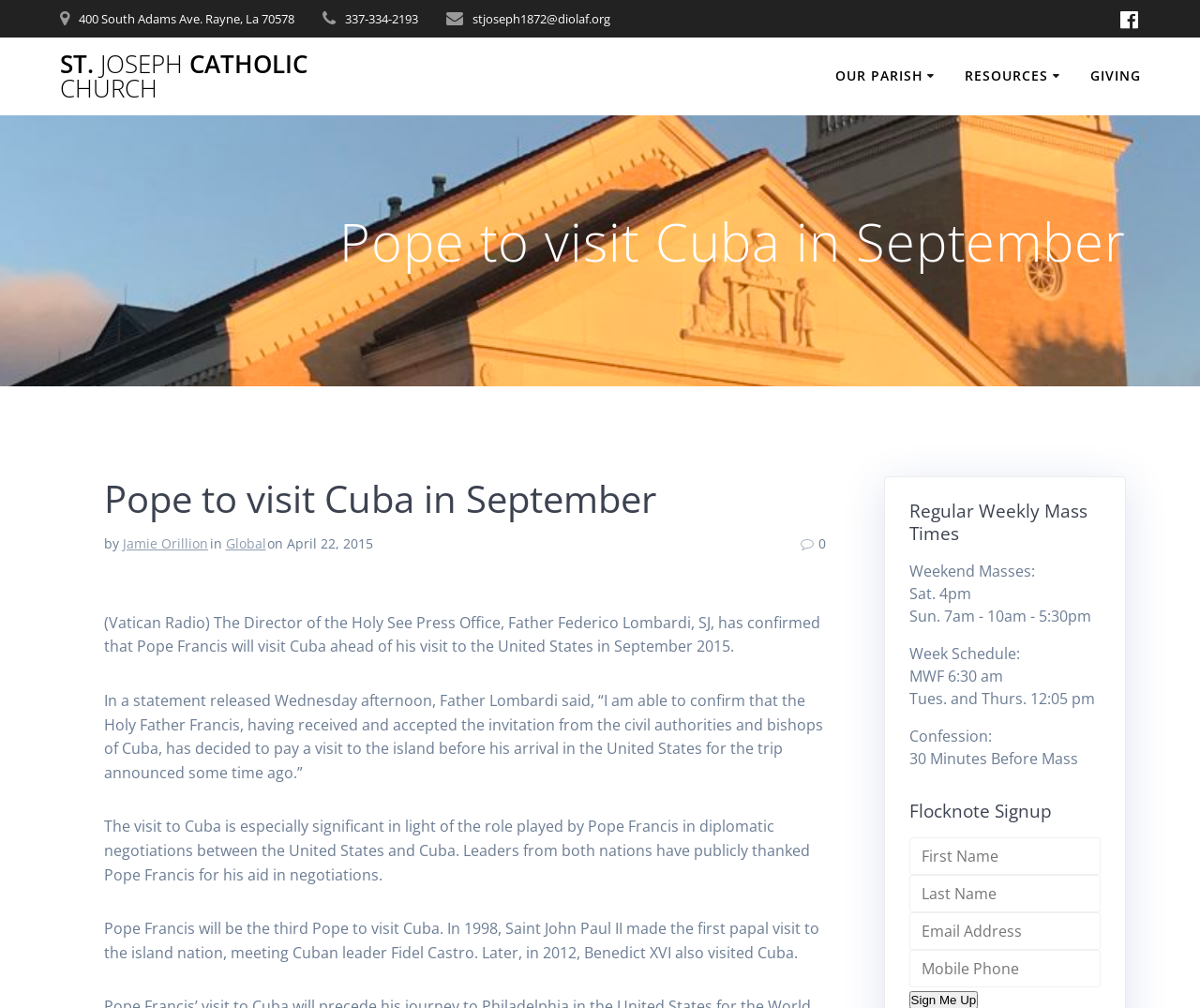Please provide a detailed answer to the question below by examining the image:
What are the weekend Mass times at St. Joseph Catholic Church?

I found the weekend Mass times by looking at the static text elements under the 'Regular Weekly Mass Times' heading, which provide the schedule for weekend Masses.